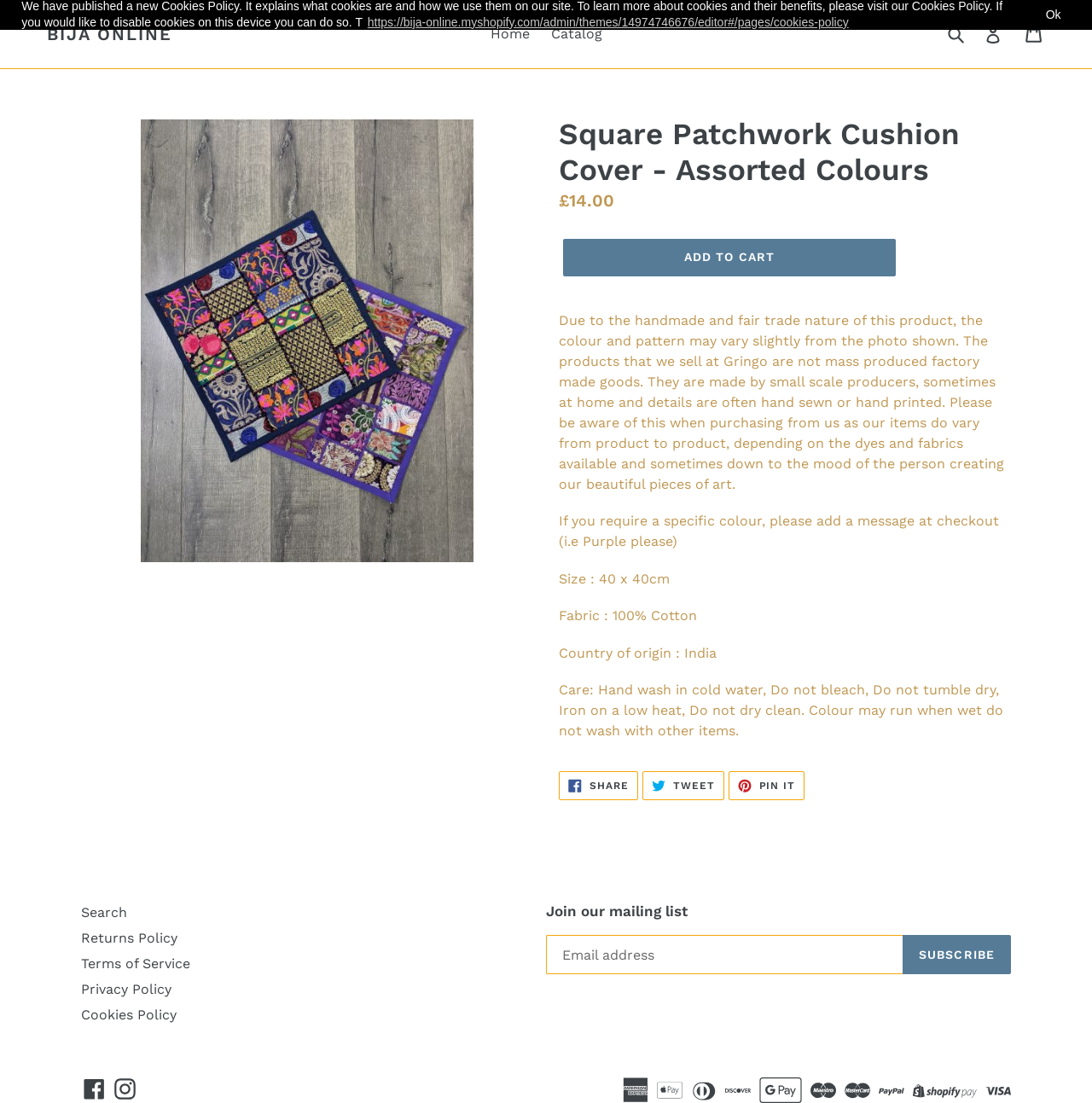What is the fabric of the Square Patchwork Cushion Cover made of?
With the help of the image, please provide a detailed response to the question.

I found the fabric of the Square Patchwork Cushion Cover by looking at the text that says 'Fabric : 100% Cotton'.